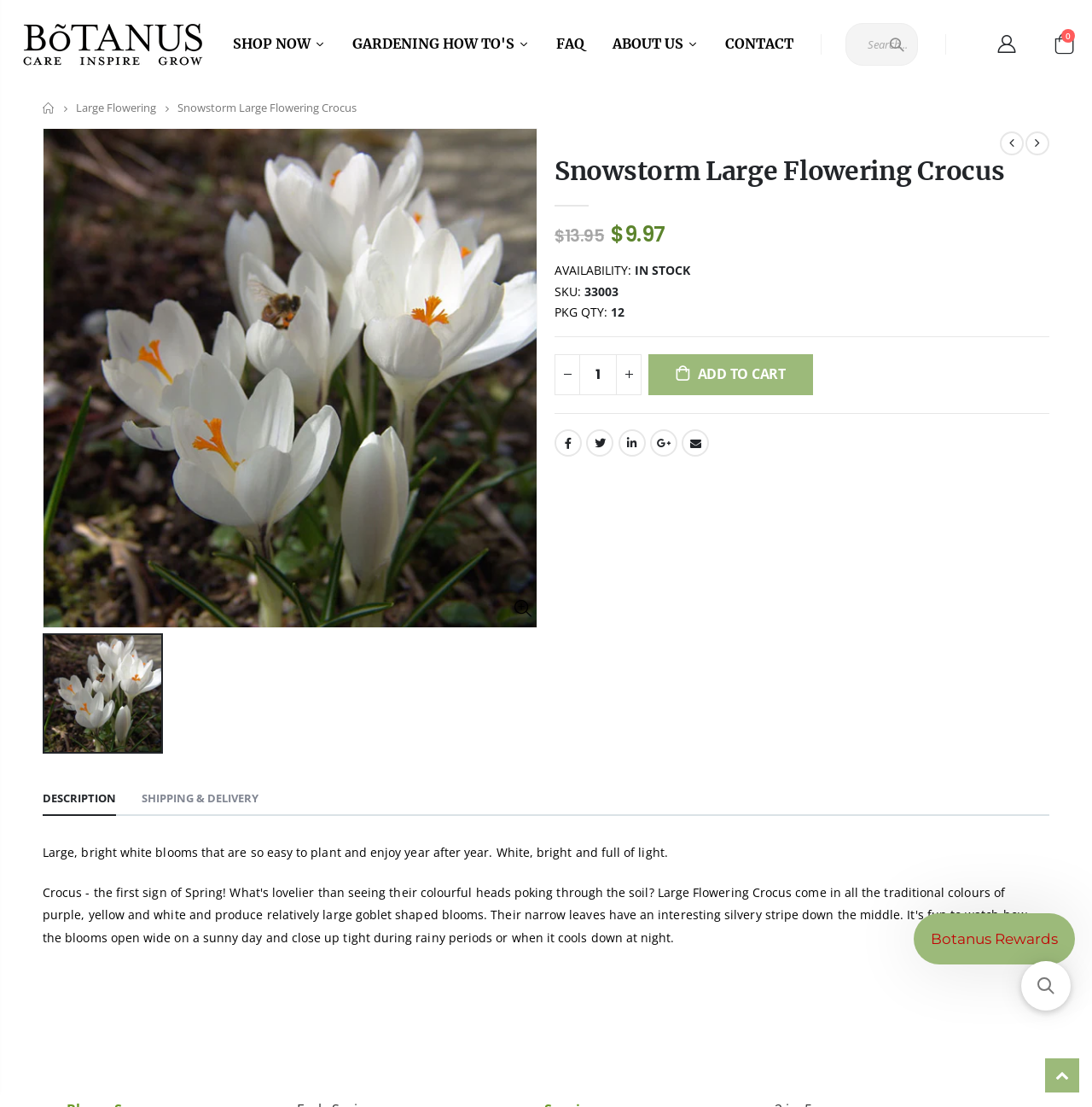Find the bounding box coordinates of the clickable area that will achieve the following instruction: "View the product description".

[0.039, 0.707, 0.106, 0.737]